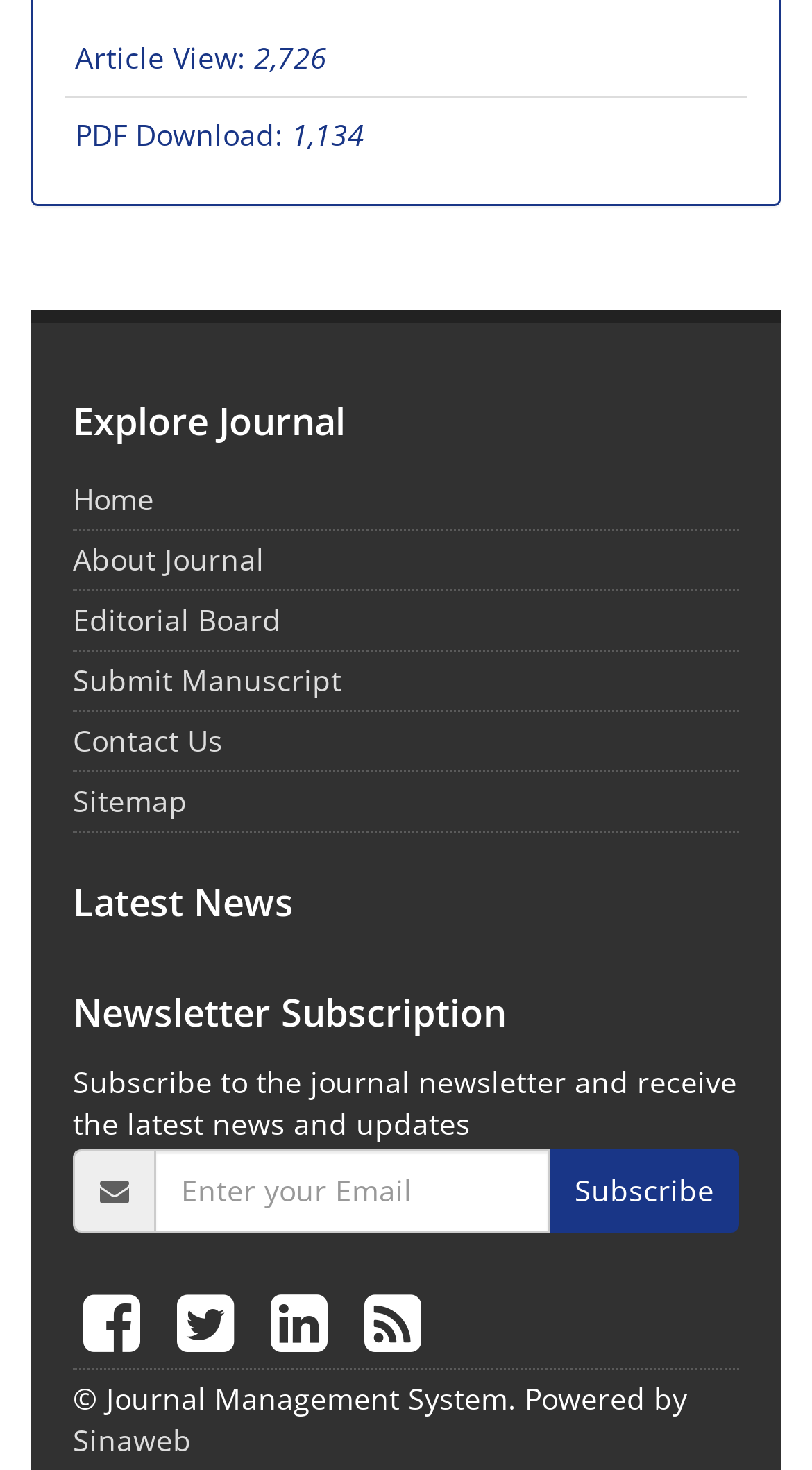Carefully examine the image and provide an in-depth answer to the question: What is the purpose of the 'Submit Manuscript' link?

The 'Submit Manuscript' link is likely used to submit a manuscript for publication in the journal, as it is located in the main navigation menu alongside other links related to the journal.